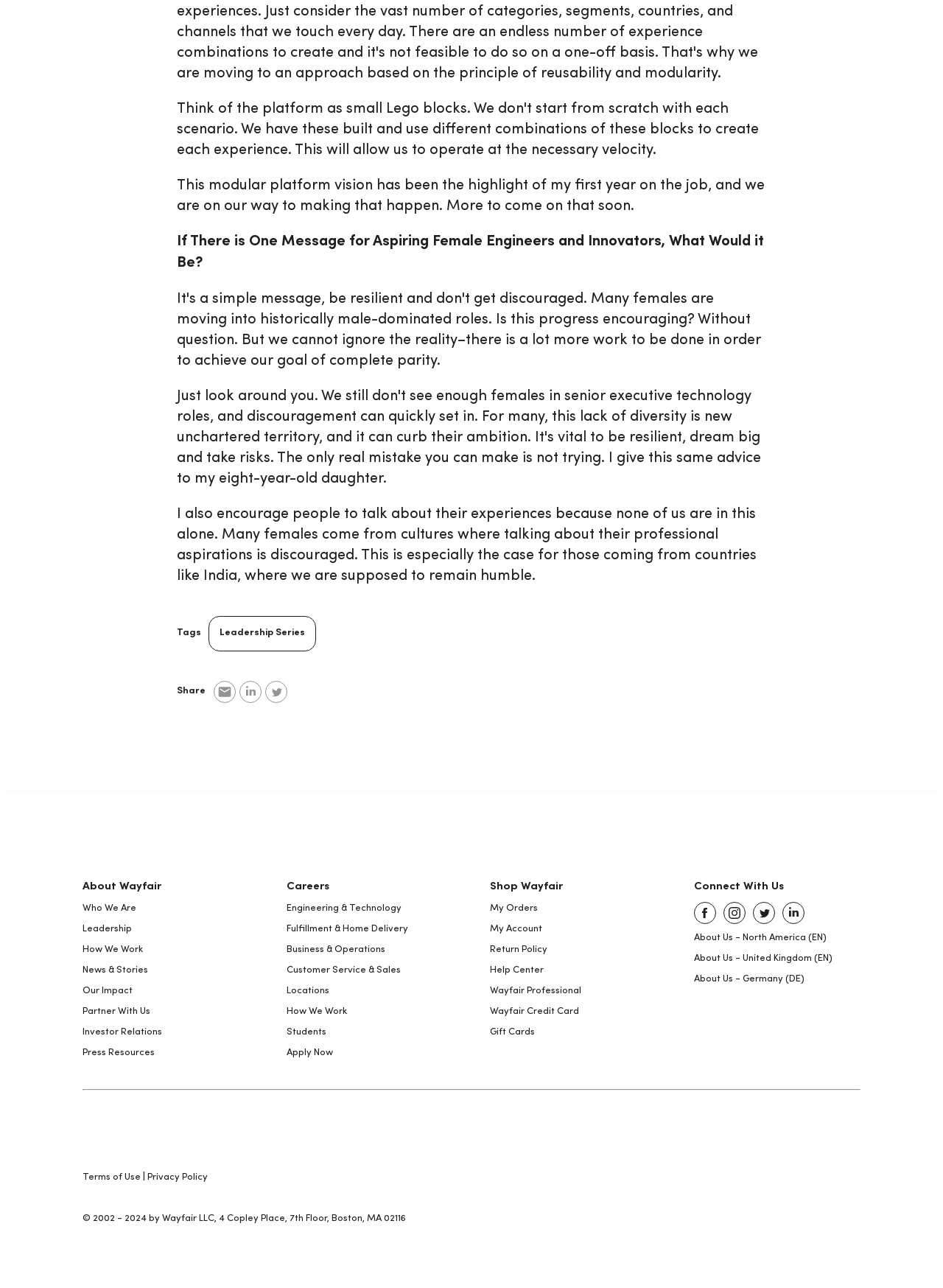Provide a brief response to the question below using a single word or phrase: 
What is the name of the company?

Wayfair